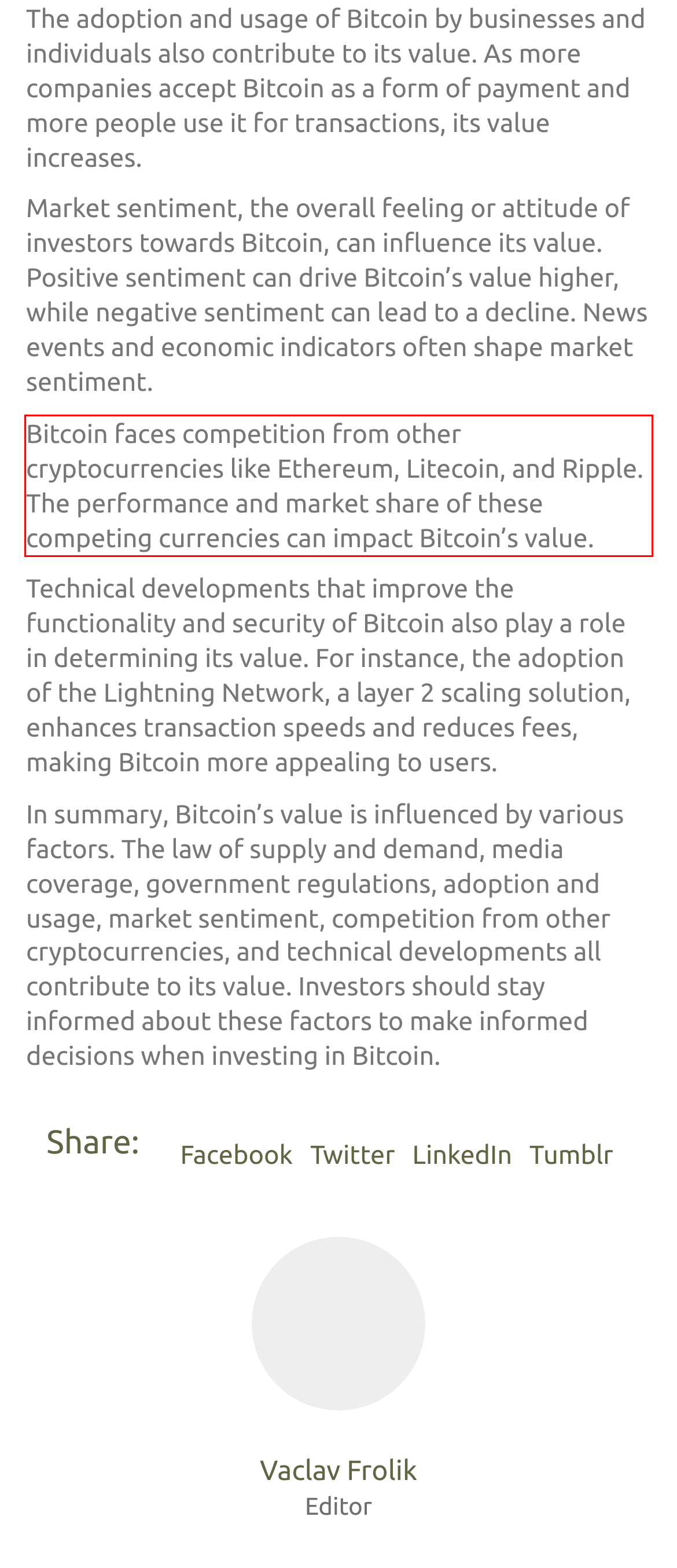Identify the red bounding box in the webpage screenshot and perform OCR to generate the text content enclosed.

Bitcoin faces competition from other cryptocurrencies like Ethereum, Litecoin, and Ripple. The performance and market share of these competing currencies can impact Bitcoin’s value.